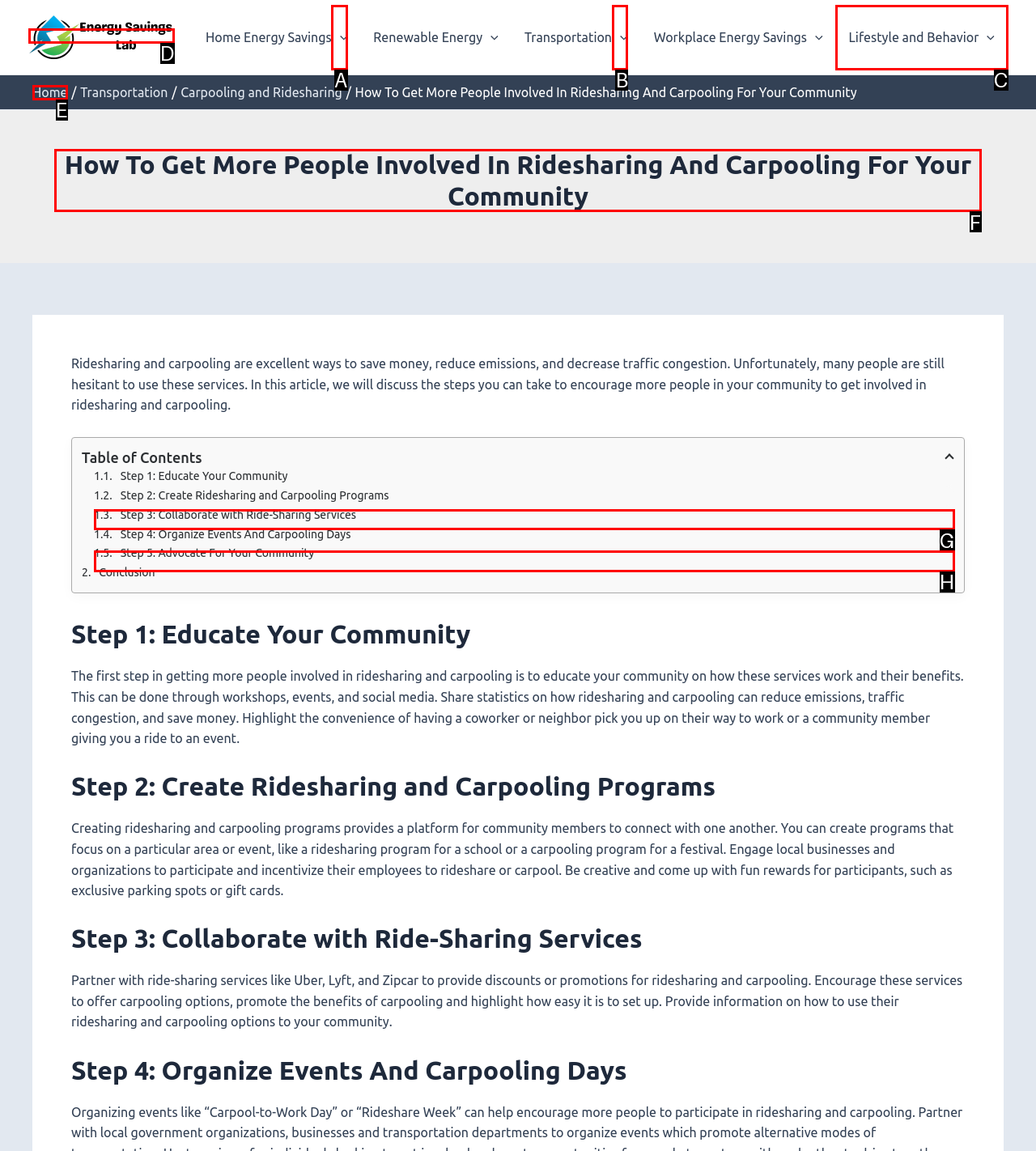Please identify the correct UI element to click for the task: Read the article 'How To Get More People Involved In Ridesharing And Carpooling For Your Community' Respond with the letter of the appropriate option.

F